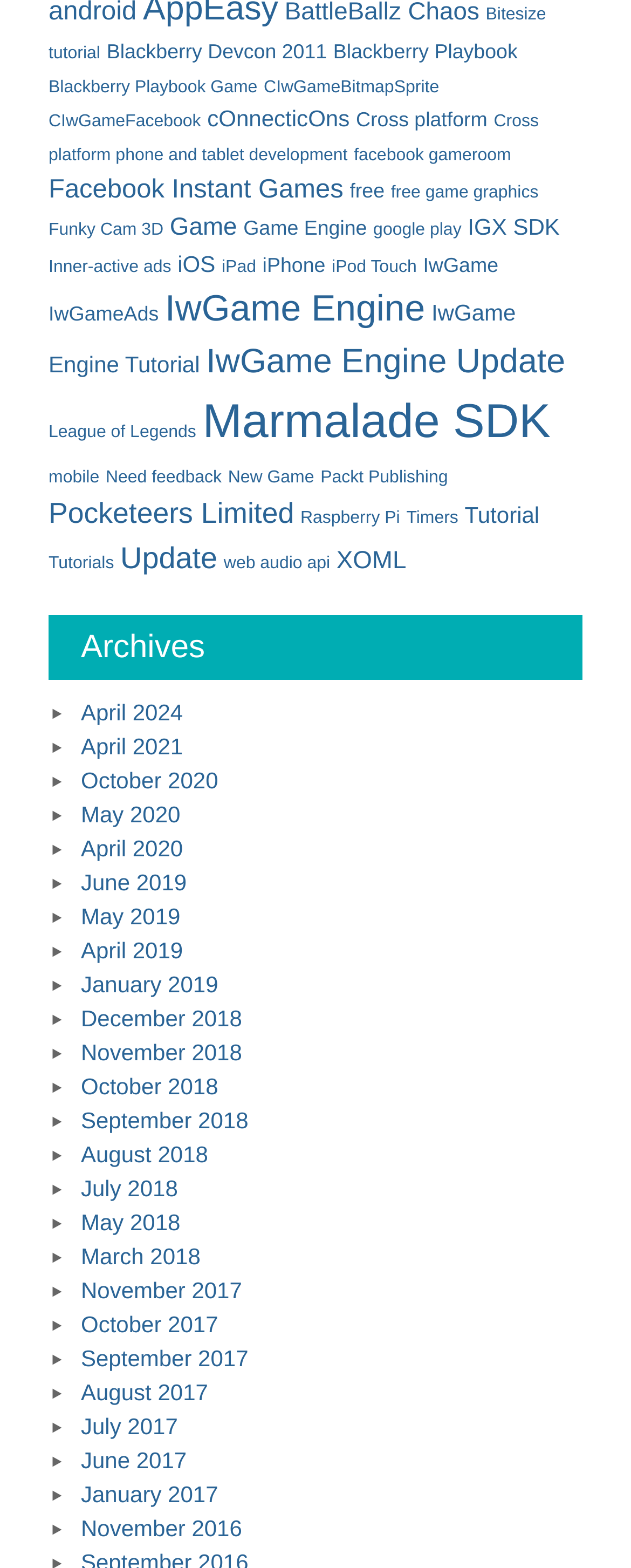What is the earliest month listed in the 'Archives' section?
Please provide a single word or phrase answer based on the image.

November 2016